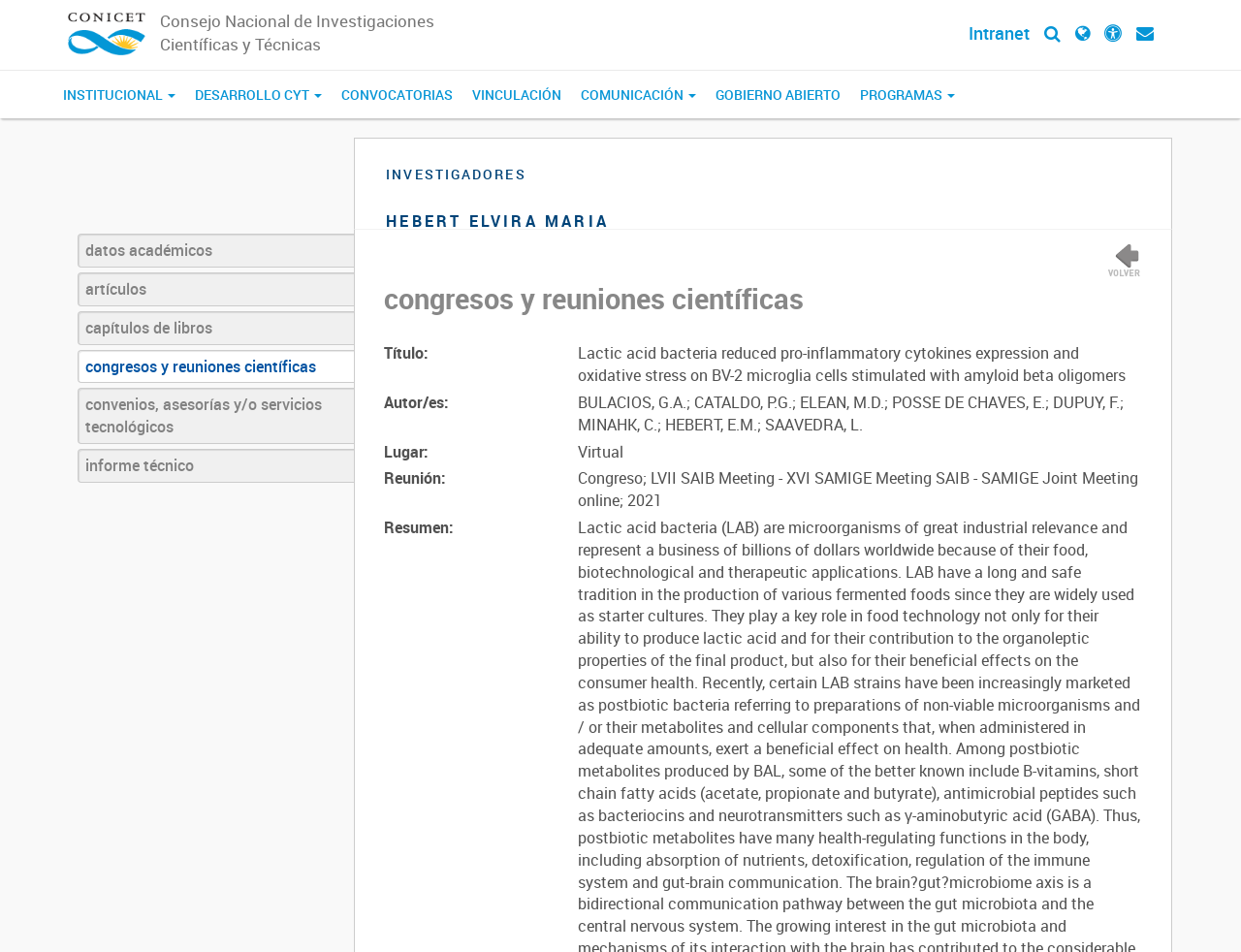Identify the bounding box coordinates of the element to click to follow this instruction: 'Click on the datos académicos link'. Ensure the coordinates are four float values between 0 and 1, provided as [left, top, right, bottom].

[0.062, 0.245, 0.285, 0.281]